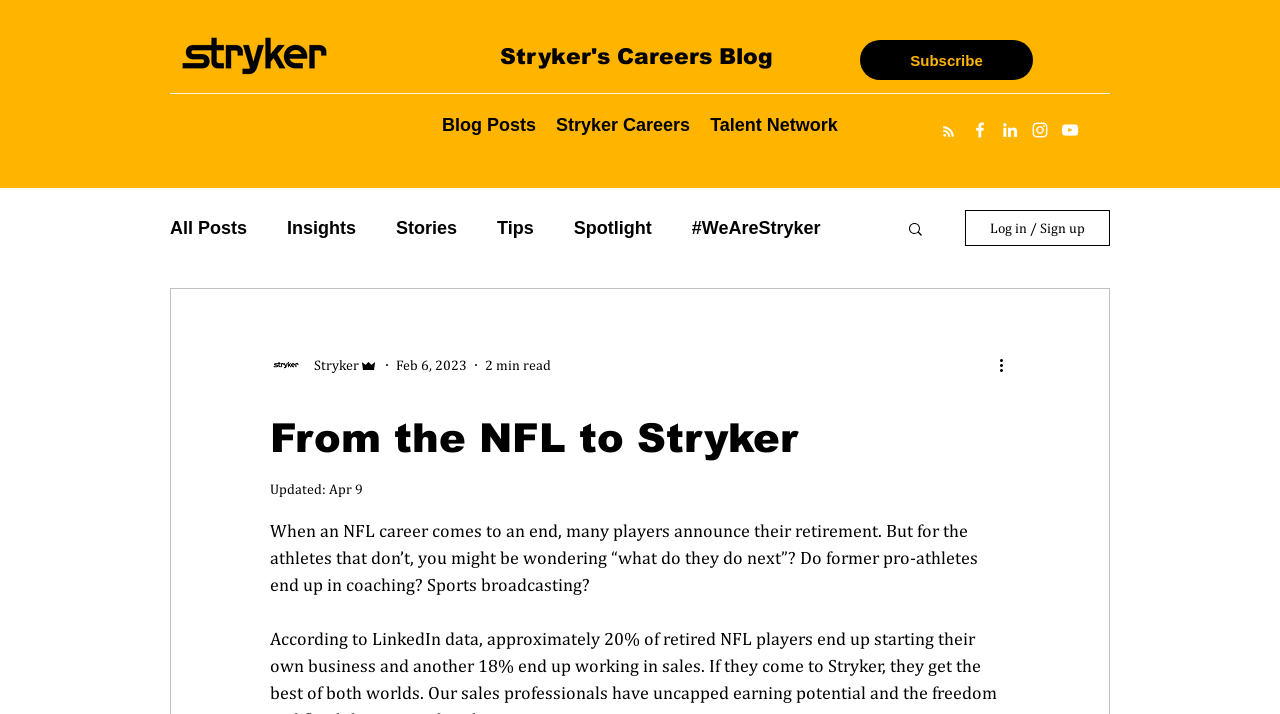What is the topic of the blog post?
Respond to the question with a well-detailed and thorough answer.

The topic of the blog post can be inferred from the heading 'From the NFL to Stryker' and the text that follows, which discusses what former NFL players do after their careers end.